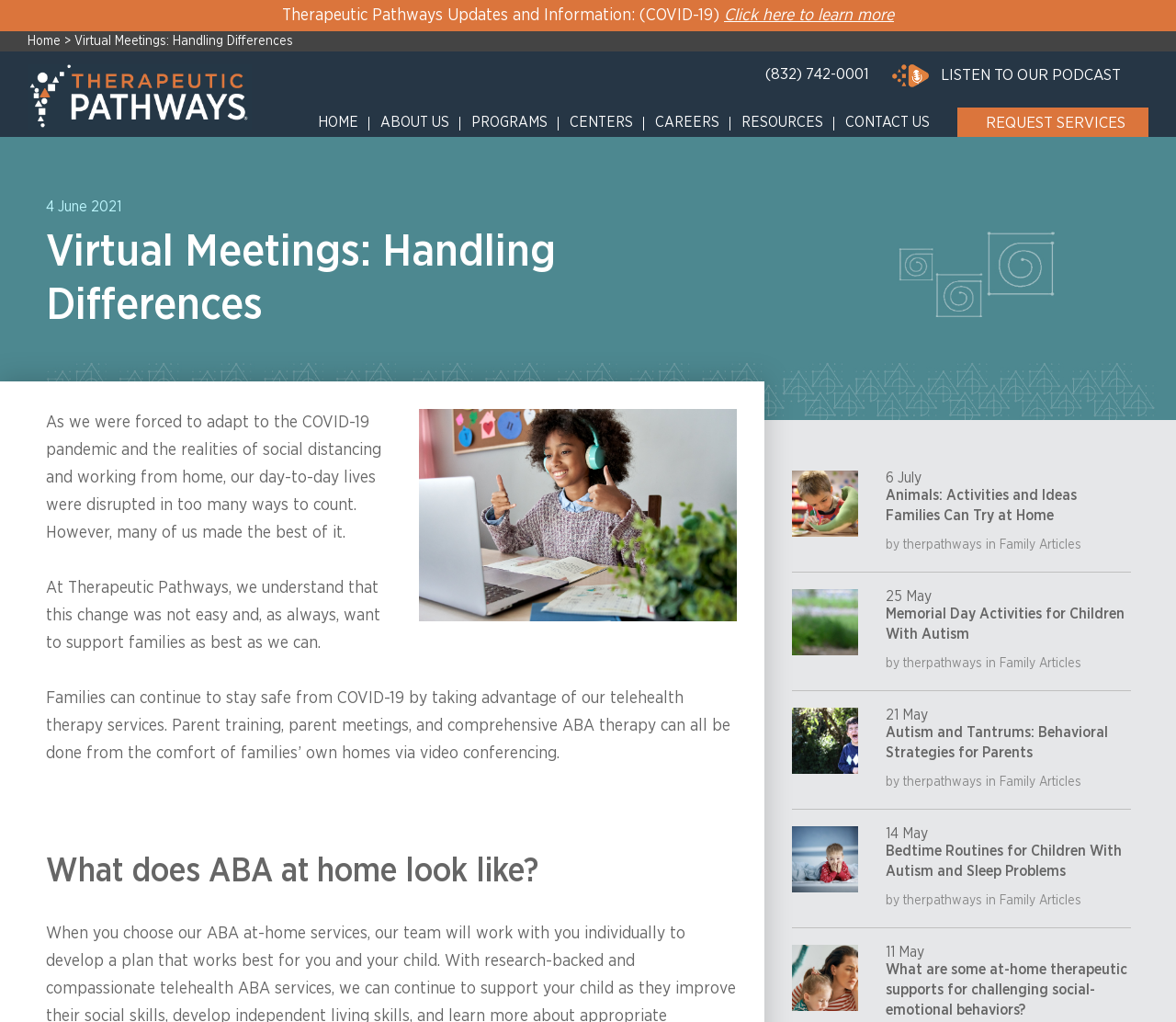How many years old is the child or dependent in option 'b'?
Provide an in-depth and detailed explanation in response to the question.

I found the answer by looking at the radio button element 'b. 3 years to 7 years and 11 months' which is one of the options for the question 'How old is your child or dependent?'.